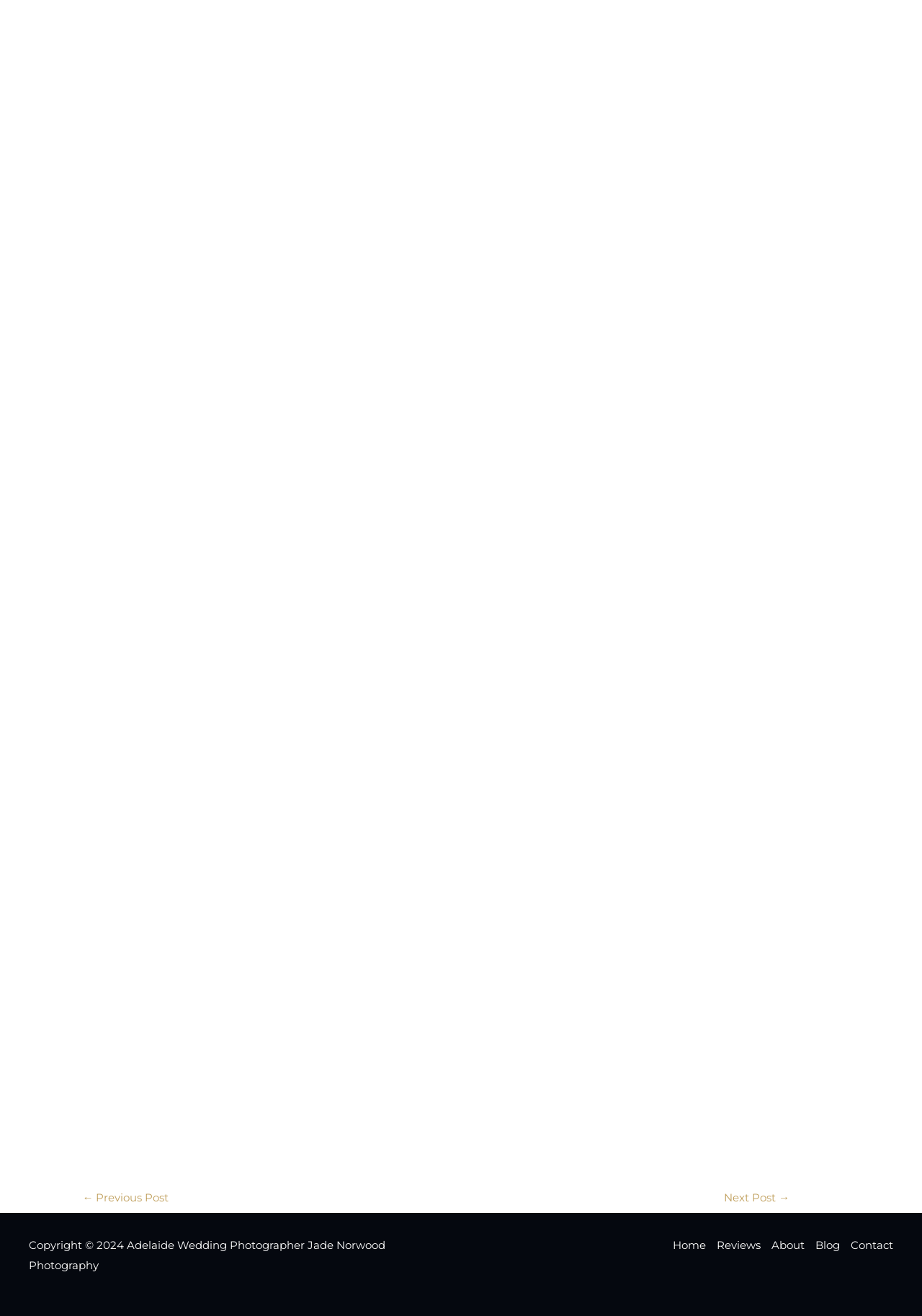What is the year of the copyright?
Examine the image closely and answer the question with as much detail as possible.

The question can be answered by looking at the StaticText element at the bottom of the webpage, which contains the text 'Copyright © 2024 Adelaide Wedding Photographer Jade Norwood Photography'.